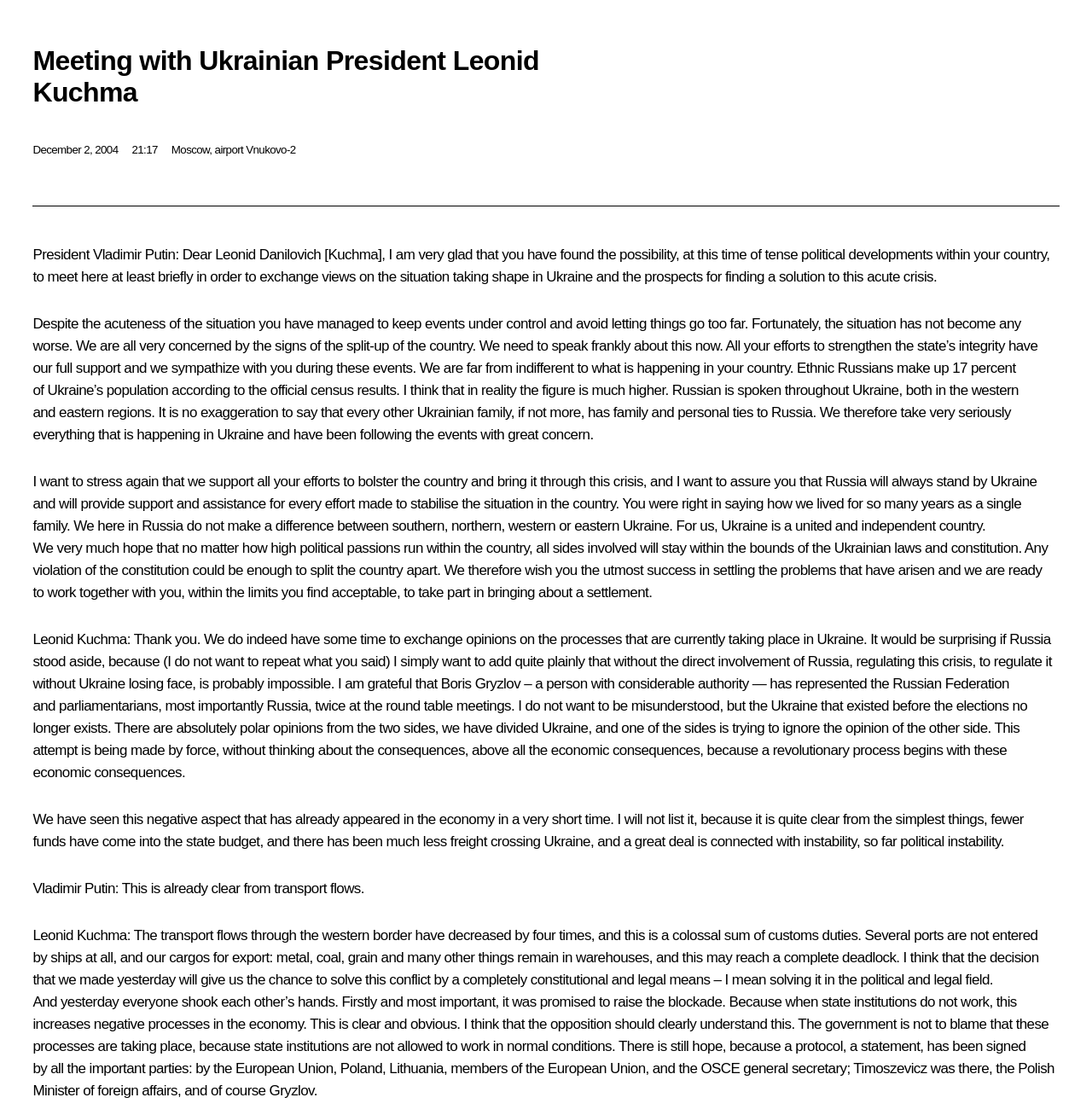Who represented the Russian Federation at the round table meetings?
Please respond to the question with a detailed and informative answer.

This answer can be obtained by reading the text content of the webpage, specifically the part where it says 'I am grateful that Boris Gryzlov – a person with considerable authority – has represented the Russian Federation and parliamentarians, most importantly Russia, twice at the round table meetings.' which indicates that Boris Gryzlov represented the Russian Federation at the round table meetings.